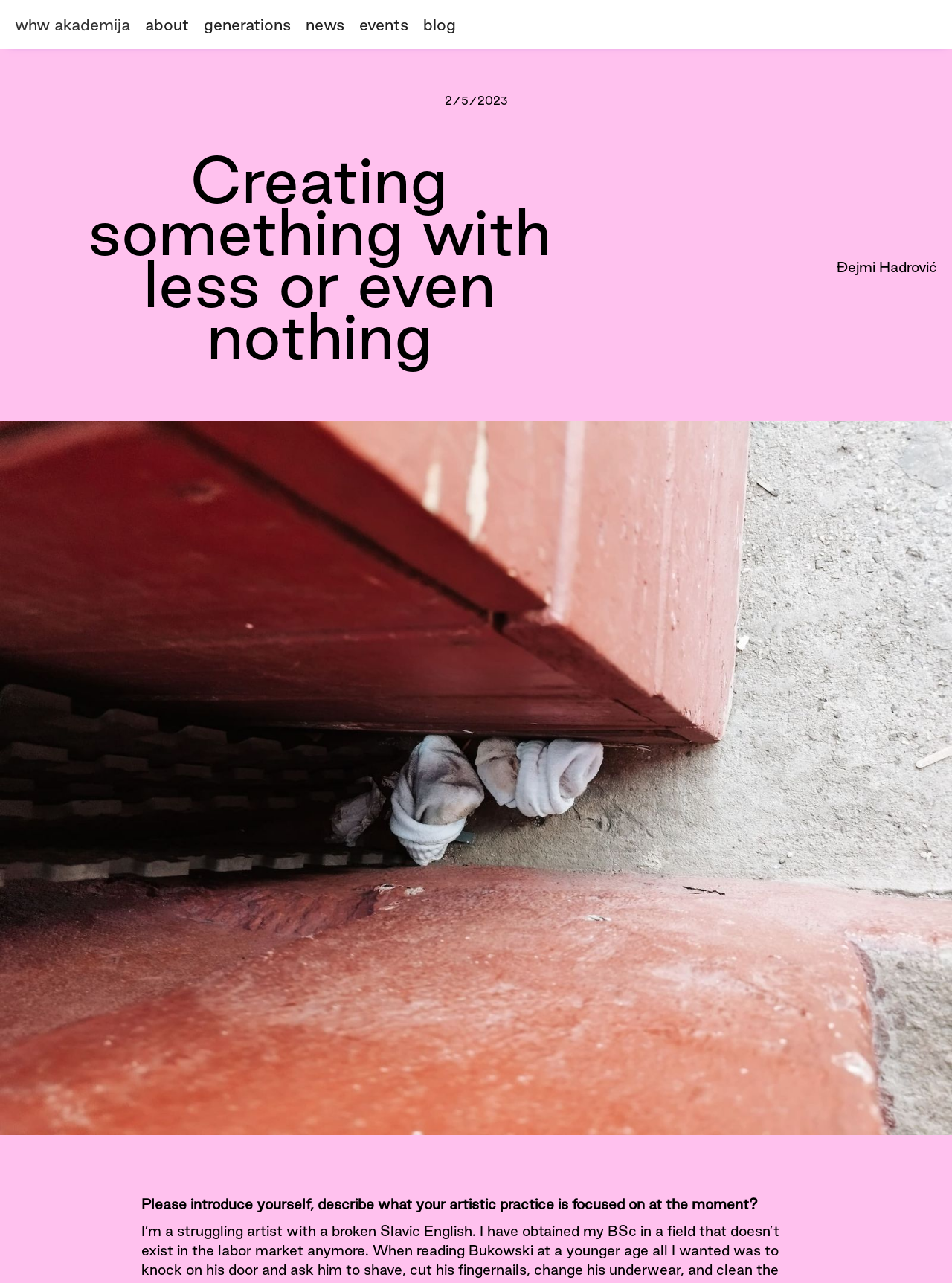Extract the bounding box coordinates for the described element: "Đejmi Hadrović". The coordinates should be represented as four float numbers between 0 and 1: [left, top, right, bottom].

[0.879, 0.201, 0.984, 0.216]